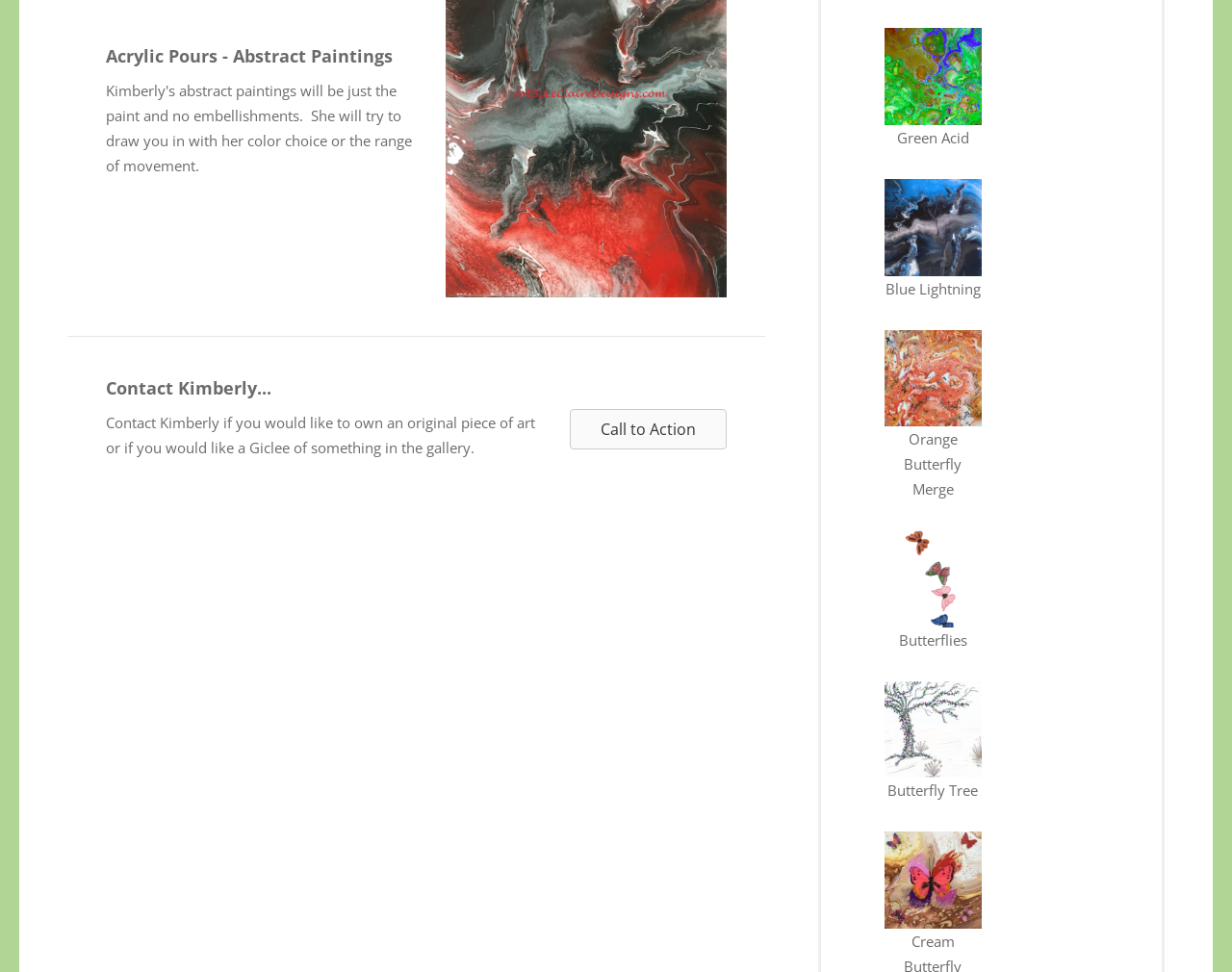What is the purpose of the 'Call to Action' link?
Refer to the image and give a detailed response to the question.

The purpose of the 'Call to Action' link is obtained by analyzing the context of the link element. The link element is located near the contact information section, and its purpose is likely to contact Kimberly for owning an original piece of art or for other related purposes.